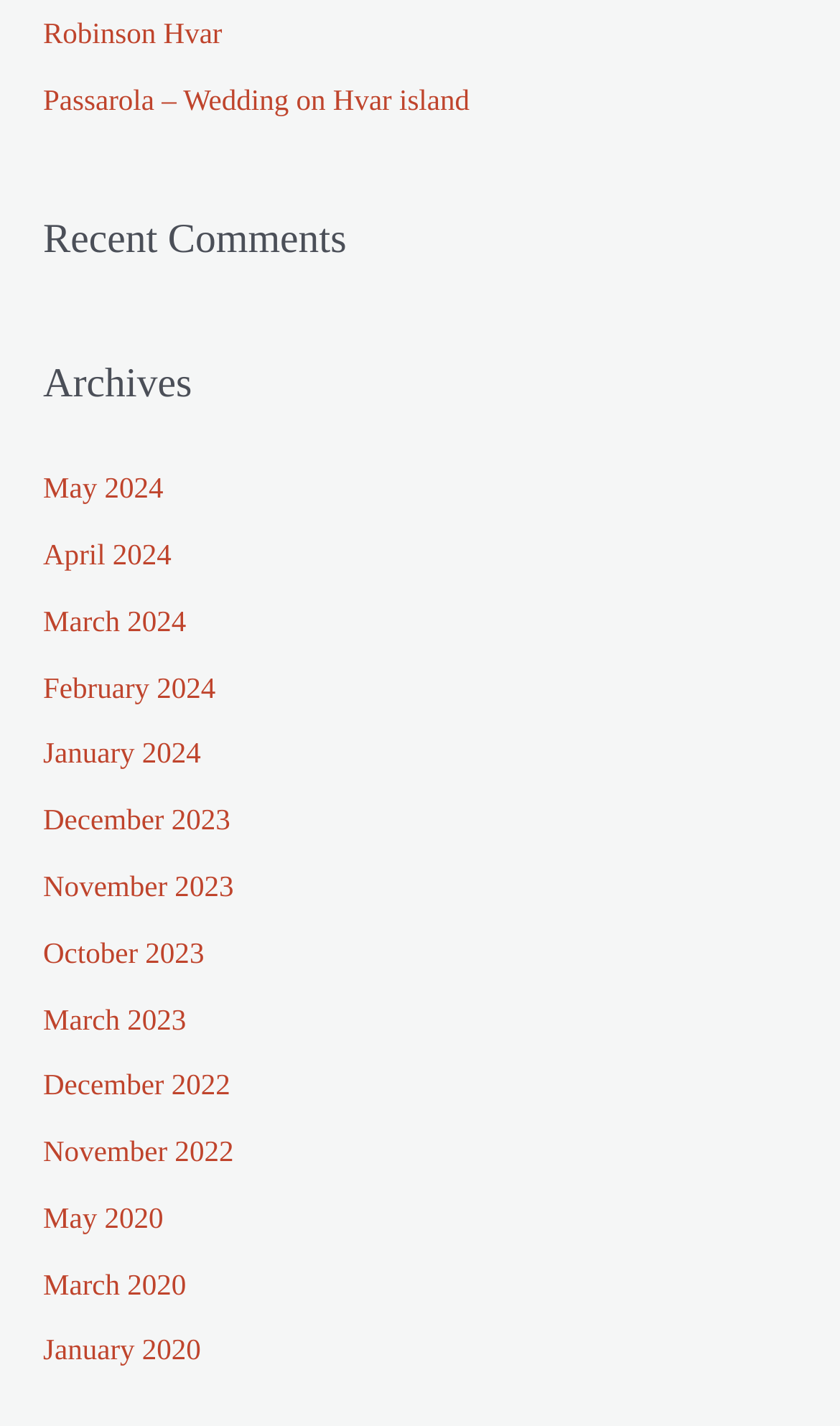Please determine the bounding box coordinates of the element to click in order to execute the following instruction: "Explore 'May 2024' archives". The coordinates should be four float numbers between 0 and 1, specified as [left, top, right, bottom].

[0.051, 0.331, 0.194, 0.354]